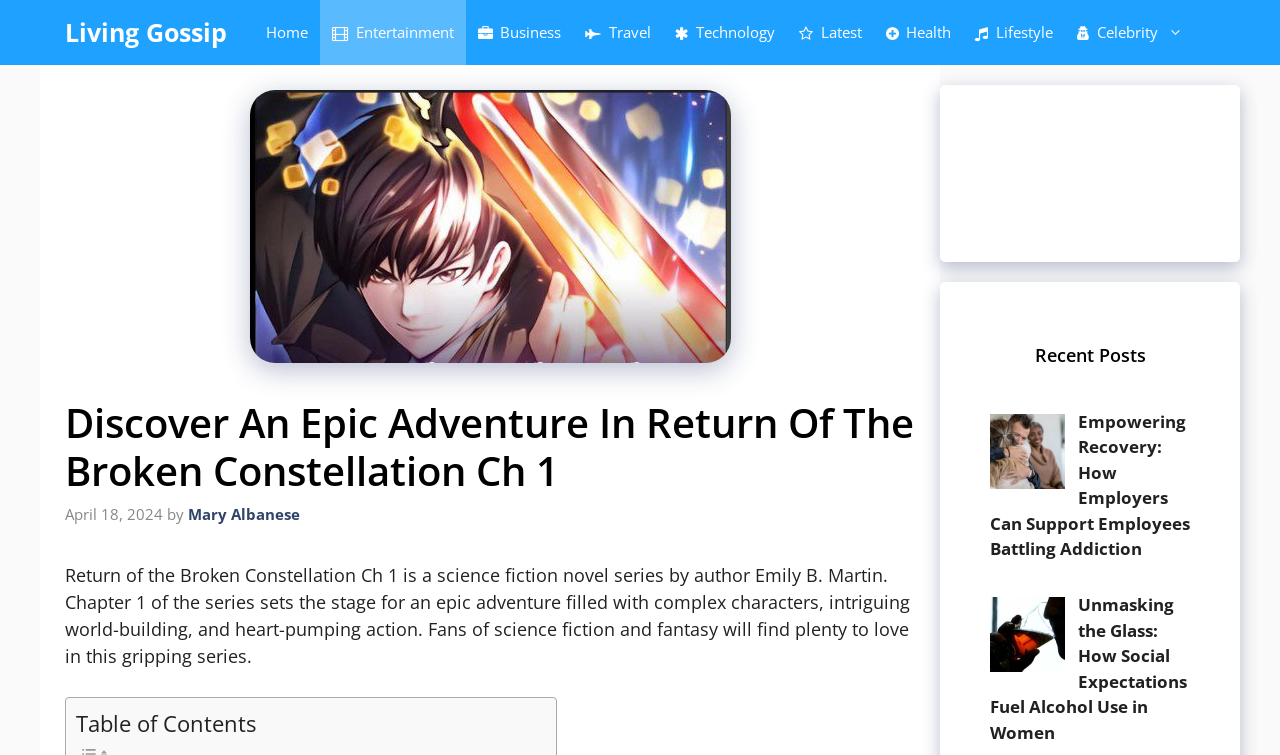Locate the bounding box of the UI element described in the following text: "Living Gossip".

[0.051, 0.0, 0.177, 0.086]